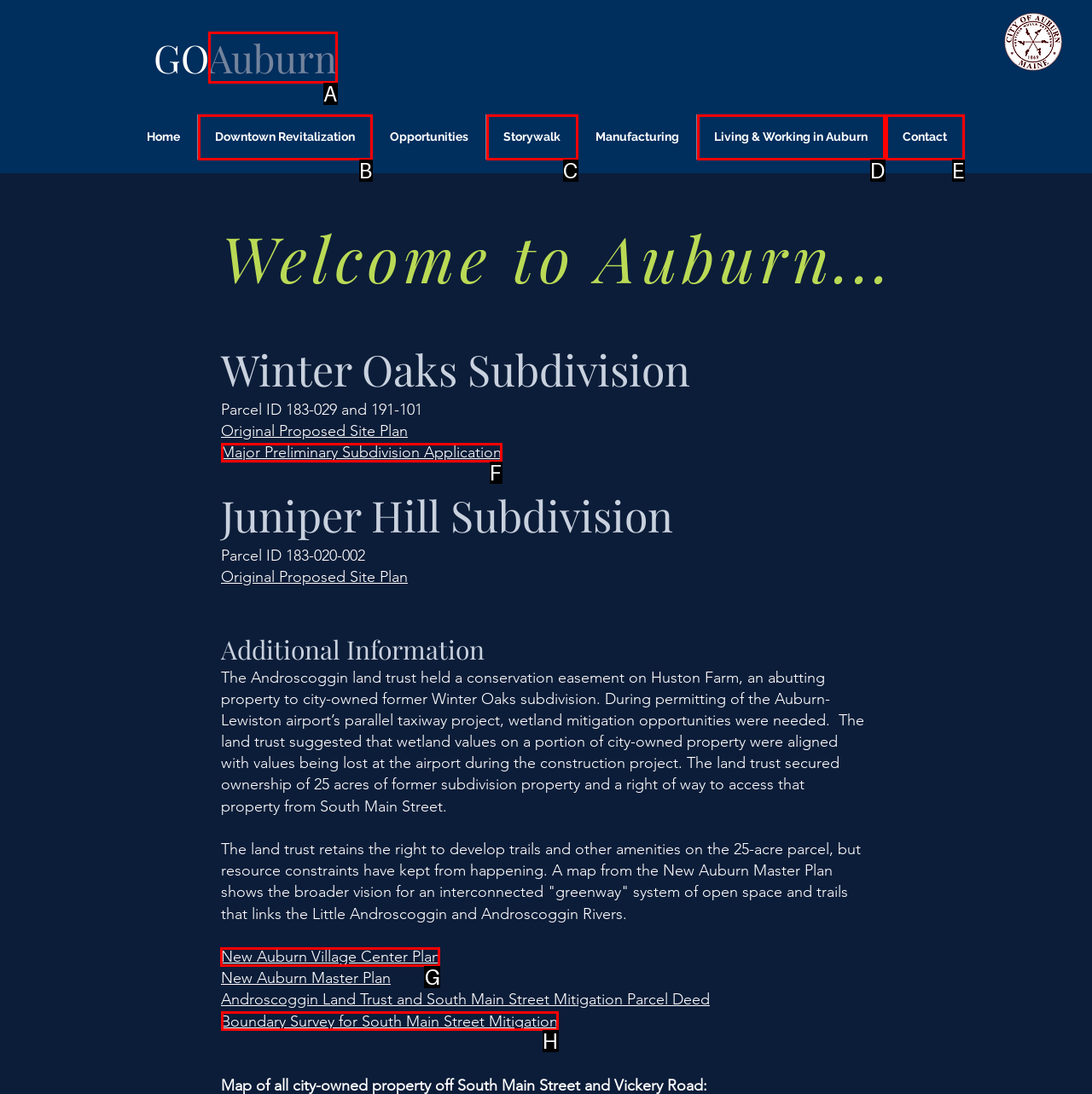Identify which lettered option to click to carry out the task: Read about New Auburn Village Center Plan. Provide the letter as your answer.

G